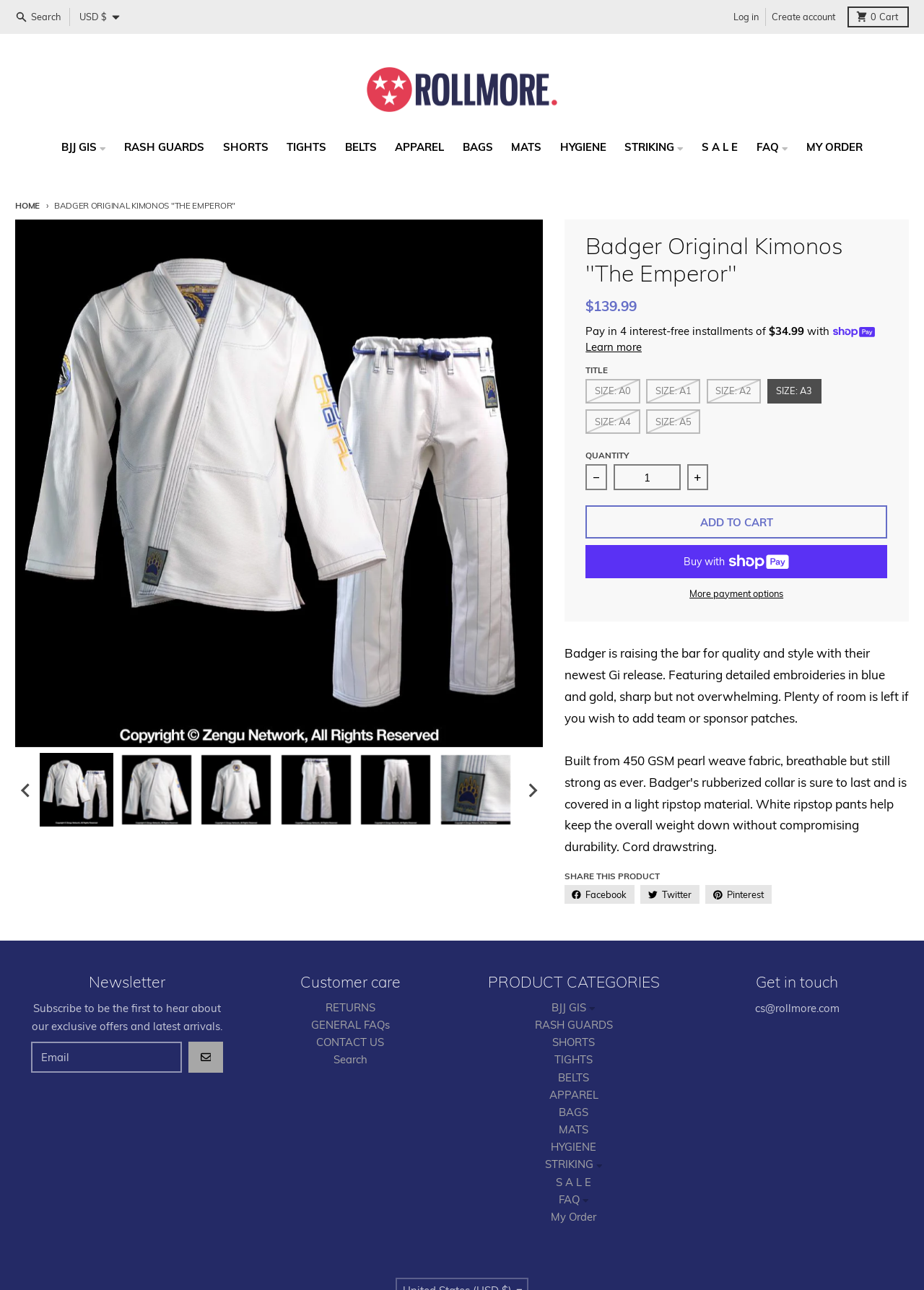Give the bounding box coordinates for the element described as: "HYGIENE".

[0.596, 0.104, 0.666, 0.125]